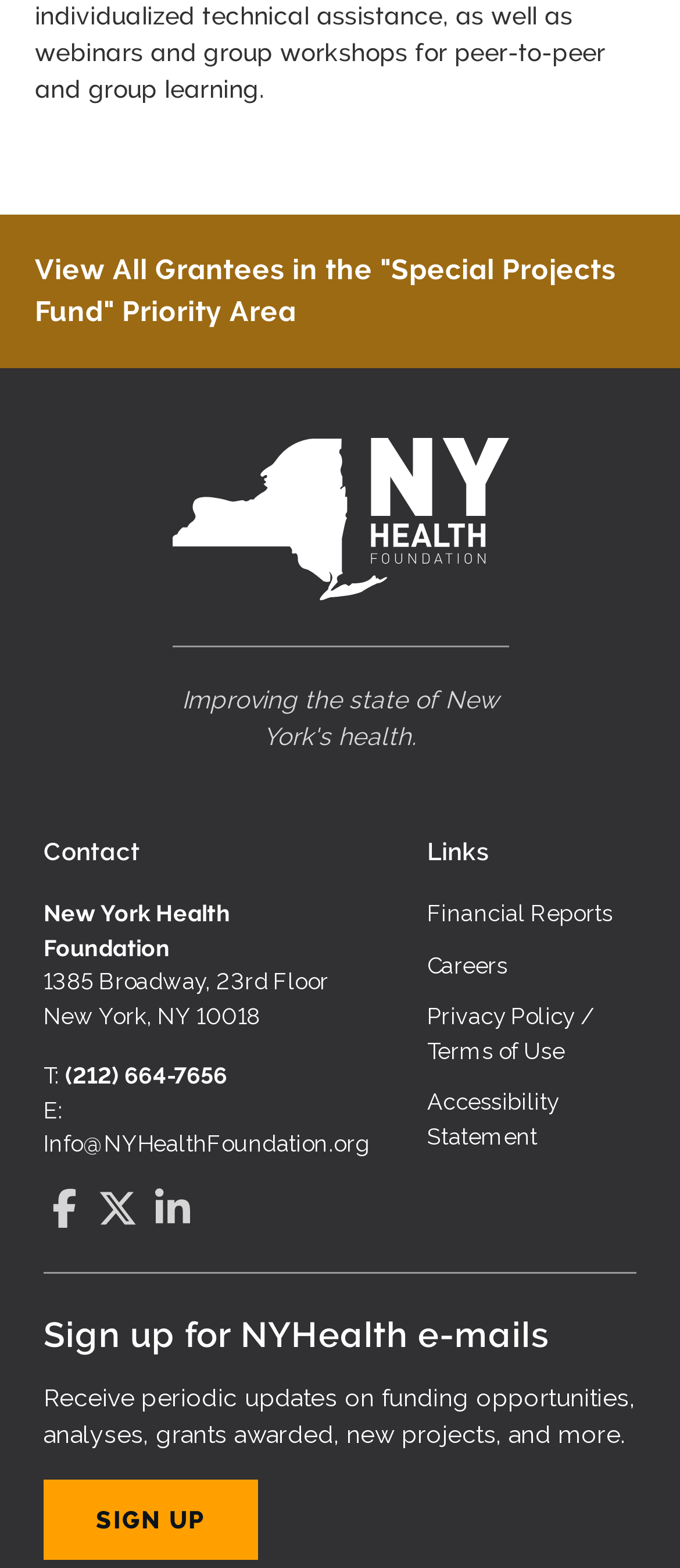Given the element description: "aria-label="Go to LinkedIn"", predict the bounding box coordinates of this UI element. The coordinates must be four float numbers between 0 and 1, given as [left, top, right, bottom].

[0.224, 0.758, 0.283, 0.783]